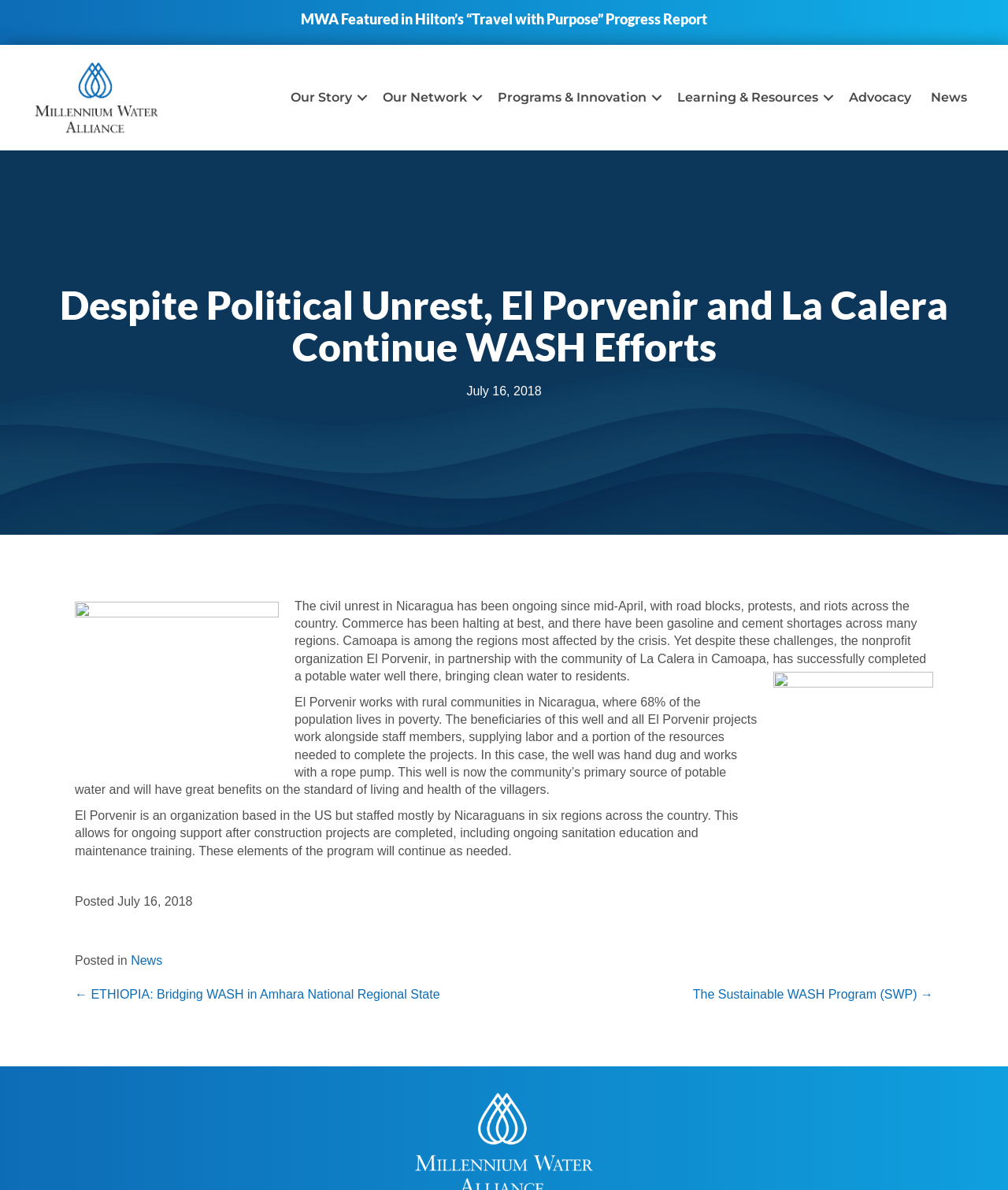Pinpoint the bounding box coordinates of the clickable element to carry out the following instruction: "Click the 'MWA Featured in Hilton’s “Travel with Purpose” Progress Report' link."

[0.298, 0.009, 0.702, 0.023]